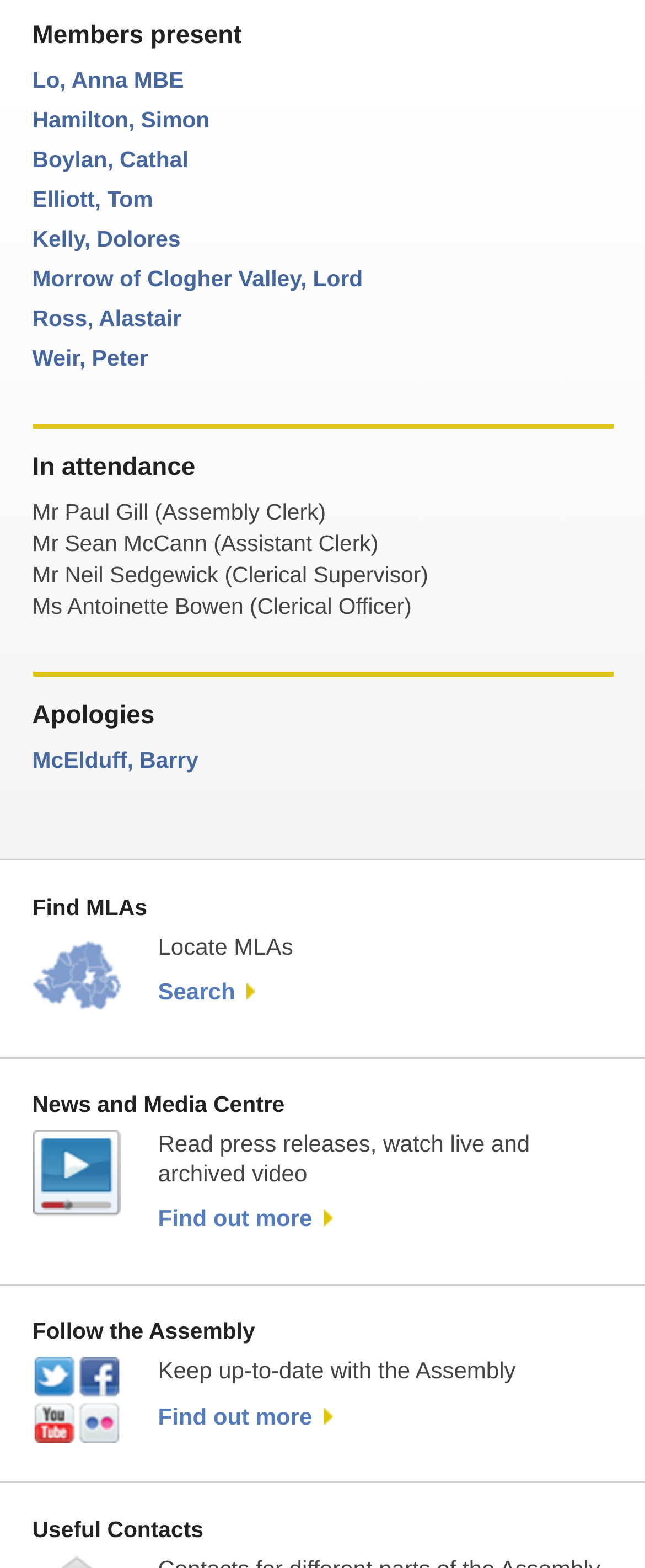Provide a short, one-word or phrase answer to the question below:
What is the purpose of the 'Find MLAs' section?

Locate MLAs